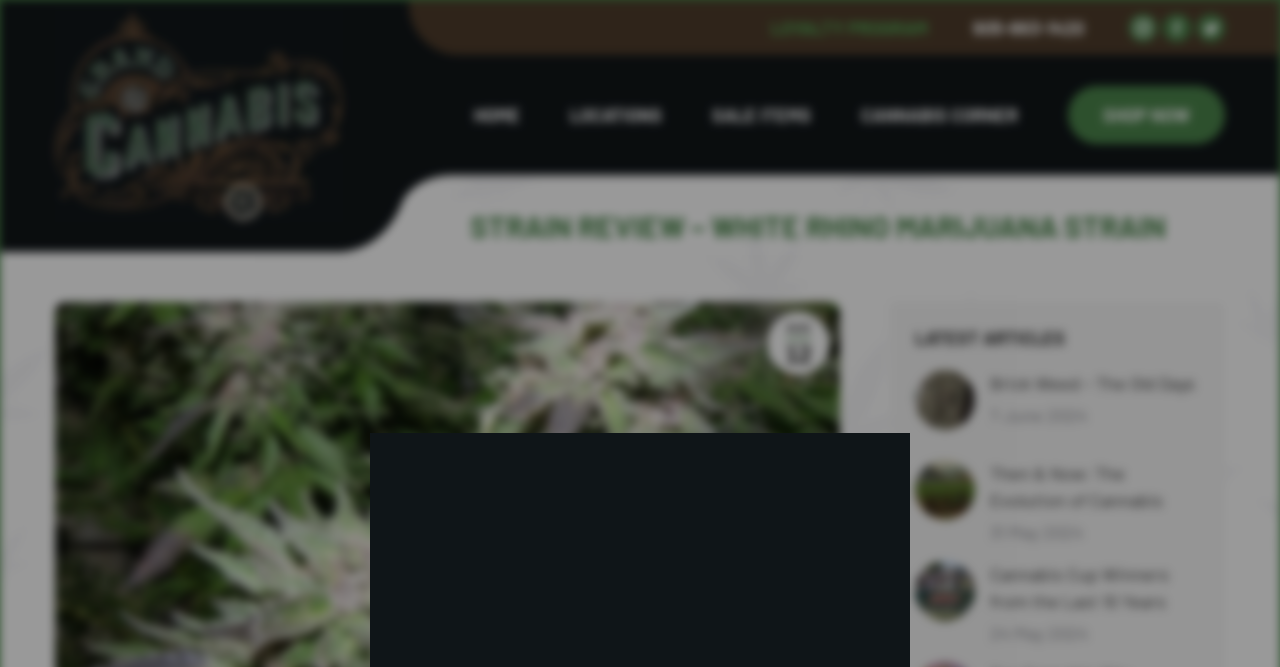What is the topic of the latest article?
Using the visual information, respond with a single word or phrase.

Cannabis Cup Winners